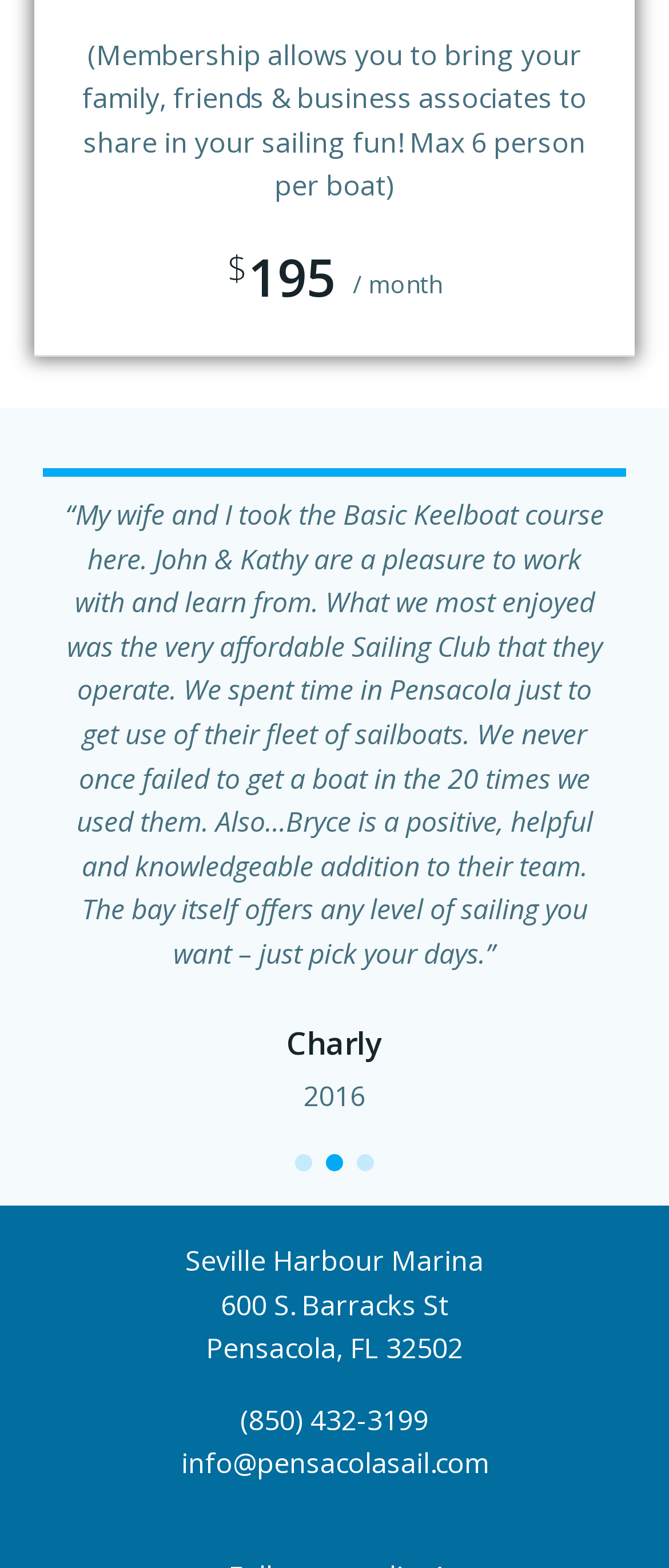Give a one-word or short phrase answer to the question: 
What is the phone number of the marina?

(850) 432-3199